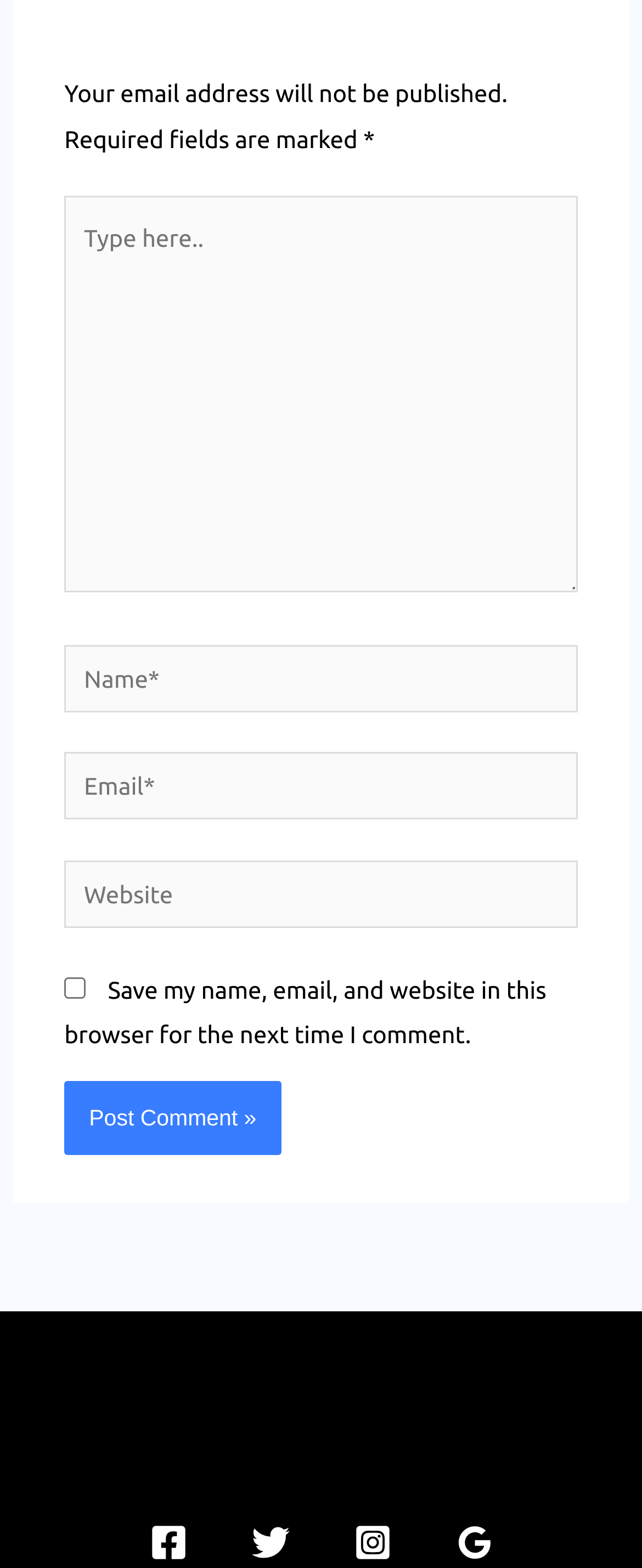Please specify the bounding box coordinates of the area that should be clicked to accomplish the following instruction: "Learn about Forex Brokers". The coordinates should consist of four float numbers between 0 and 1, i.e., [left, top, right, bottom].

None